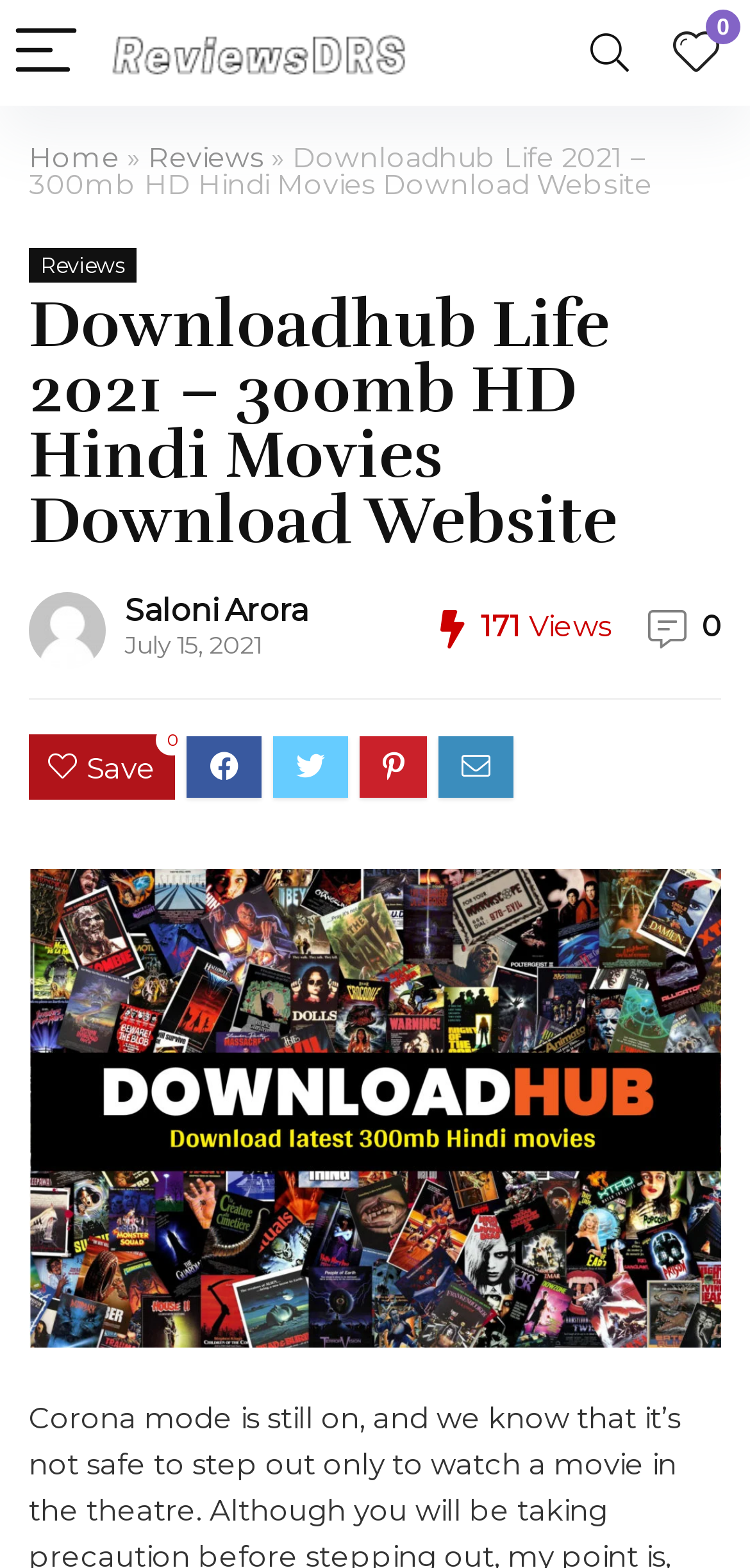Summarize the webpage with a detailed and informative caption.

The webpage is about Downloadhub, a pirated site for watching and downloading new movies for free. At the top left corner, there is a "Menu" button accompanied by two images, one of which is labeled "ReviewsDRS". On the top right corner, there is a "Search" button and a link with a icon. Below the top section, there is a navigation menu with links to "Home", "Reviews", and others, separated by a "»" symbol. The title of the webpage, "Downloadhub Life 2021 – 300mb HD Hindi Movies Download Website", is displayed prominently in the middle of the top section.

Below the title, there is a heading with the same text, followed by a series of links and text elements. One of the links is labeled "Saloni Arora", and there is a date "July 15, 2021" and a view count "171 Views" nearby. Further down, there is a "Save" button and a large figure element that takes up most of the page, containing an image labeled "downloadhub".